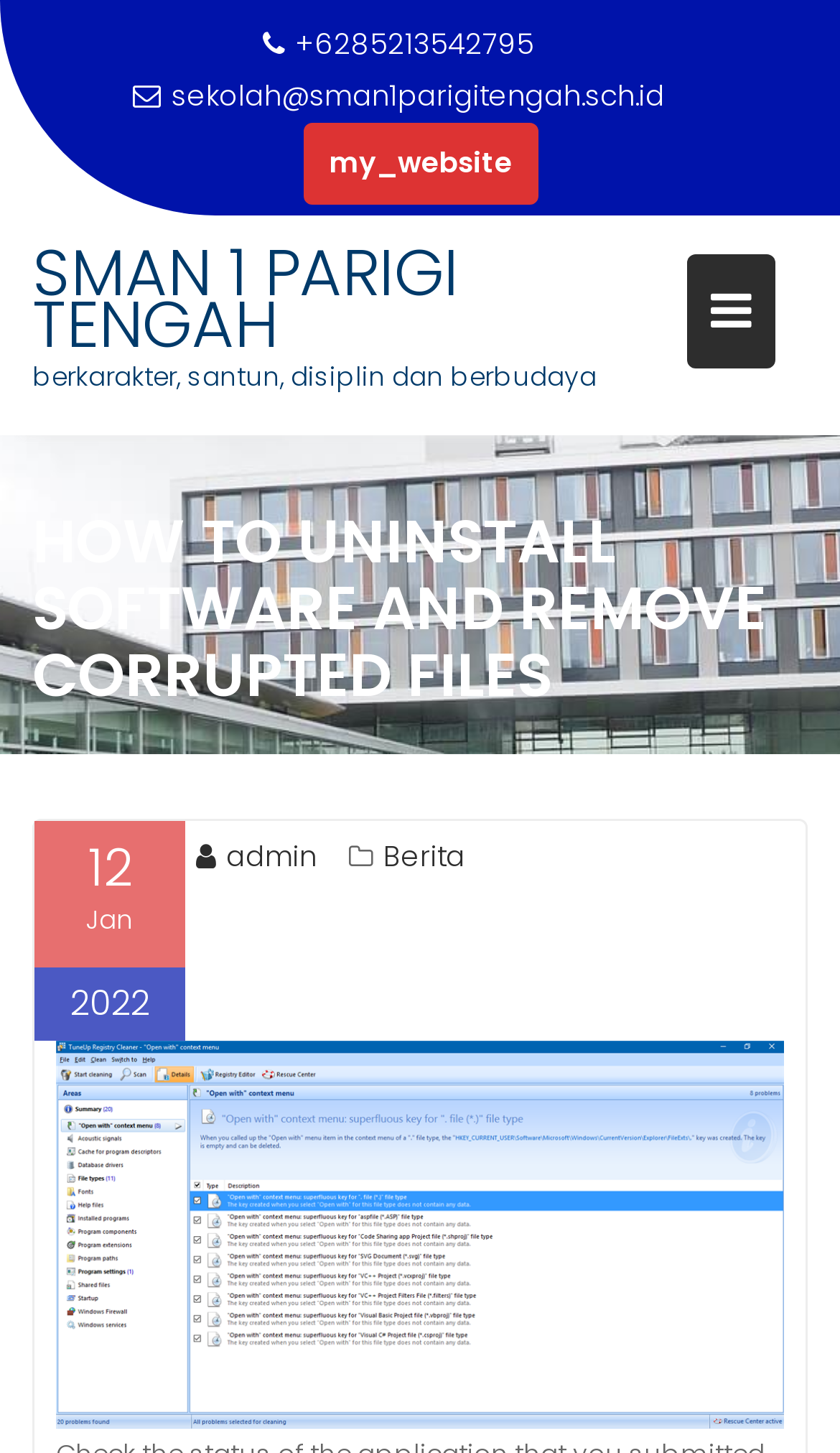What is the date displayed on the webpage?
Utilize the information in the image to give a detailed answer to the question.

The date is displayed in a header element with a bounding box coordinate of [0.041, 0.565, 0.221, 0.716]. The date consists of three parts: '12' which is the day, 'Jan' which is the month, and '2022' which is the year.